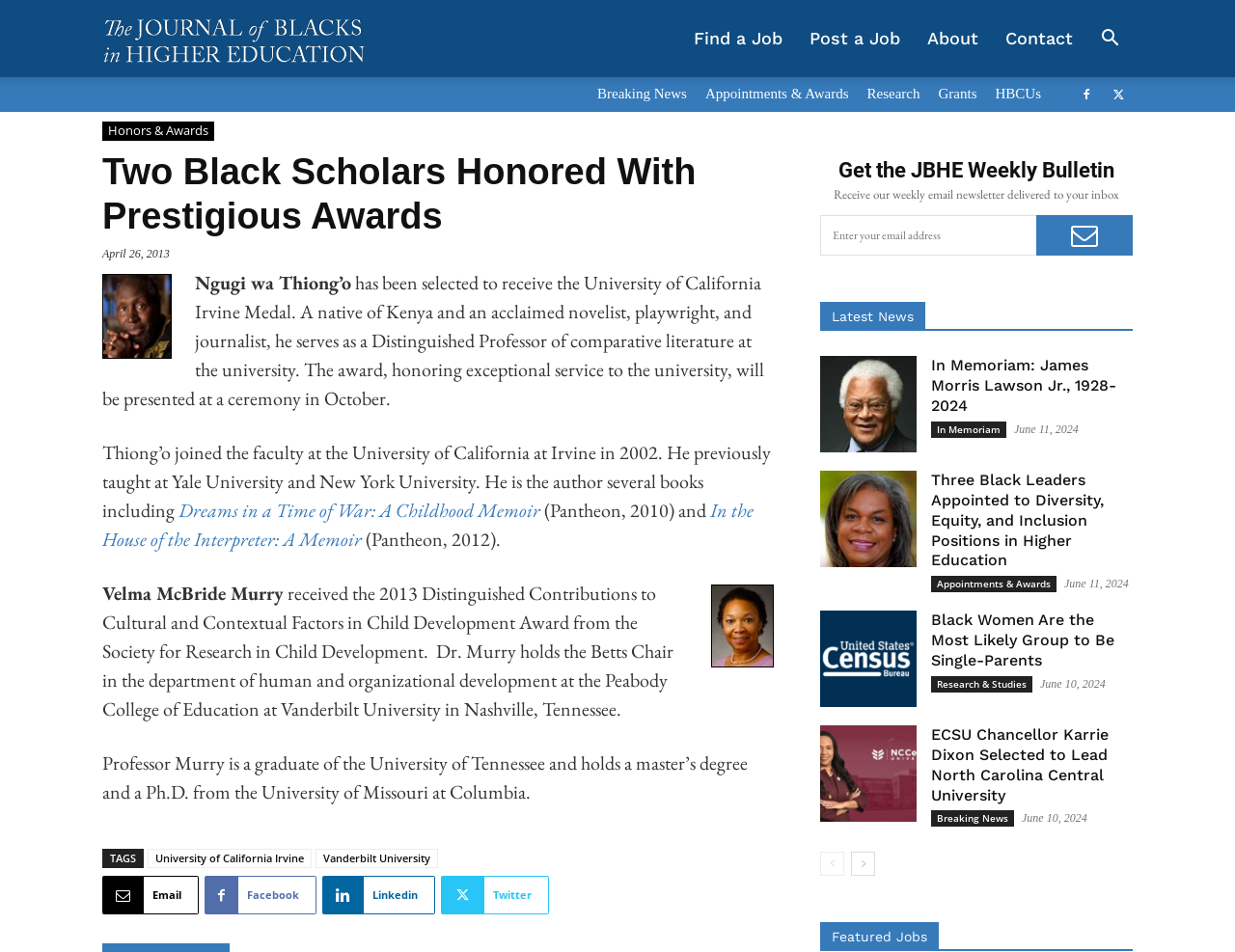What is the name of the scholar who will receive the University of California Irvine Medal?
Using the visual information from the image, give a one-word or short-phrase answer.

Ngugi wa Thiong'o